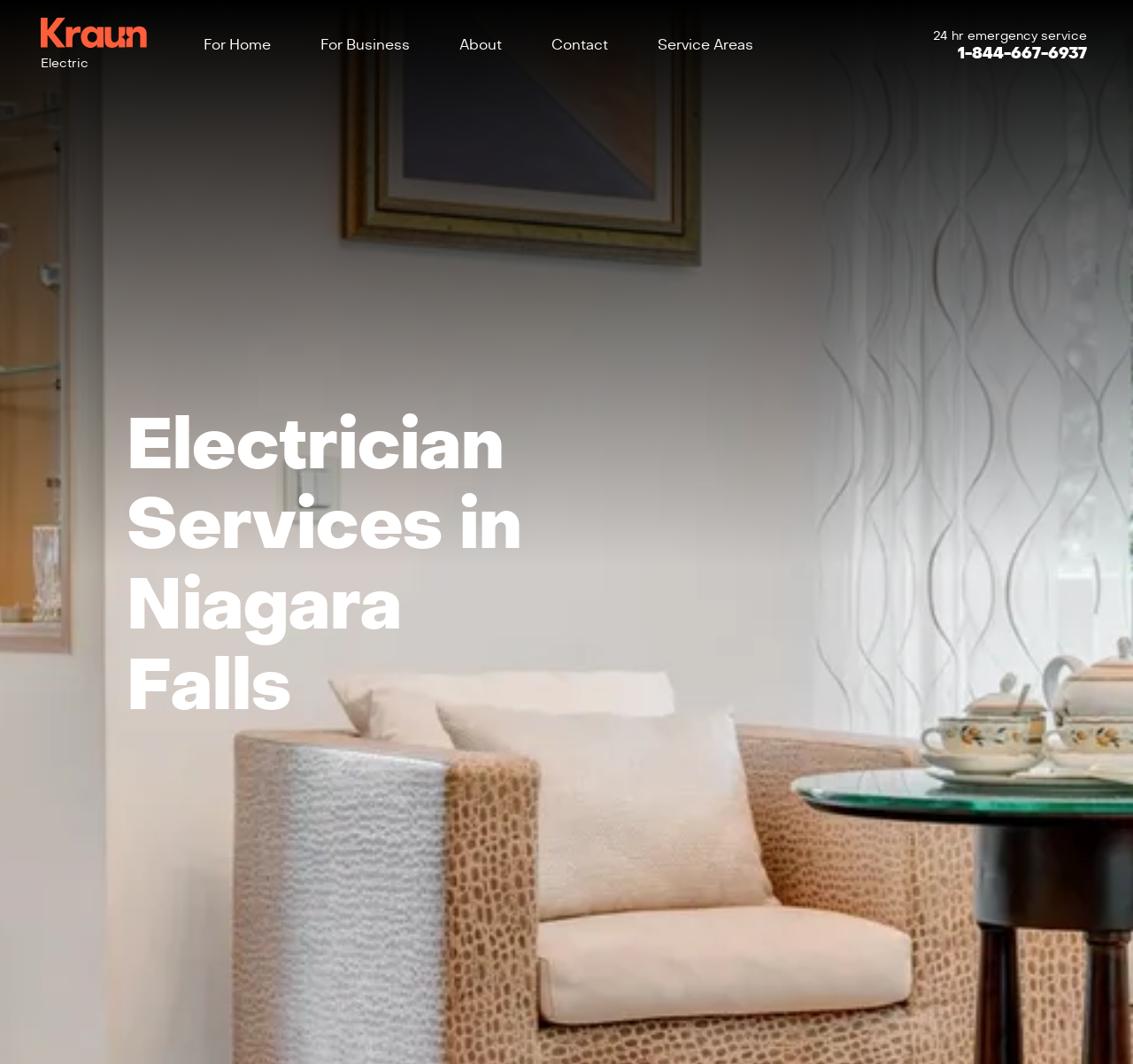Locate and extract the headline of this webpage.

Electrician Services in Niagara Falls